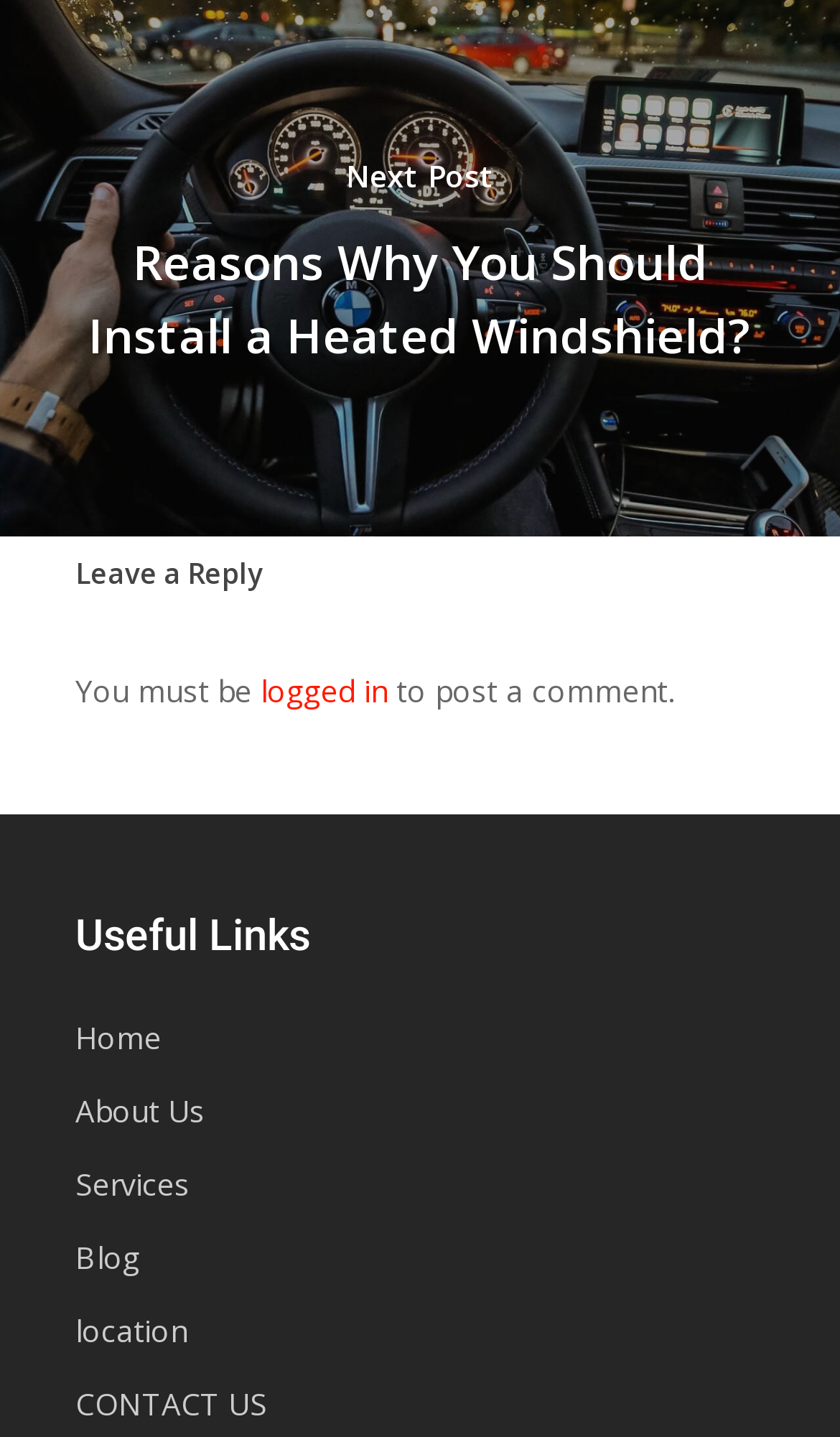Please locate the bounding box coordinates of the element that should be clicked to achieve the given instruction: "Read the next post".

[0.09, 0.097, 0.91, 0.265]